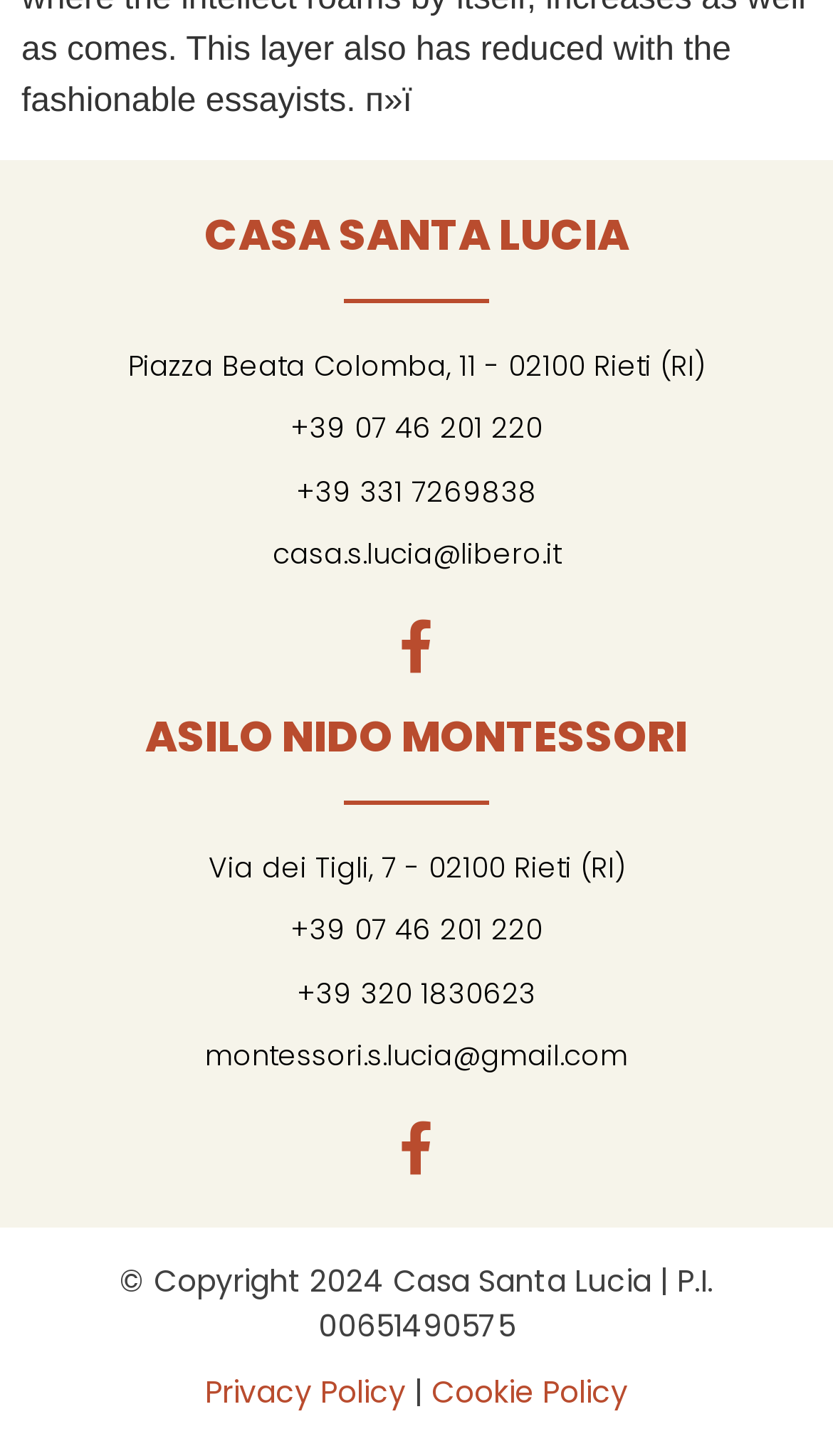How many phone numbers are listed for Asilo Nido Montessori?
Use the information from the image to give a detailed answer to the question.

I counted the number of link elements with phone numbers below the heading 'ASILO NIDO MONTESSORI' and found two phone numbers: '+39 07 46 201 220' and '+39 320 1830623'.